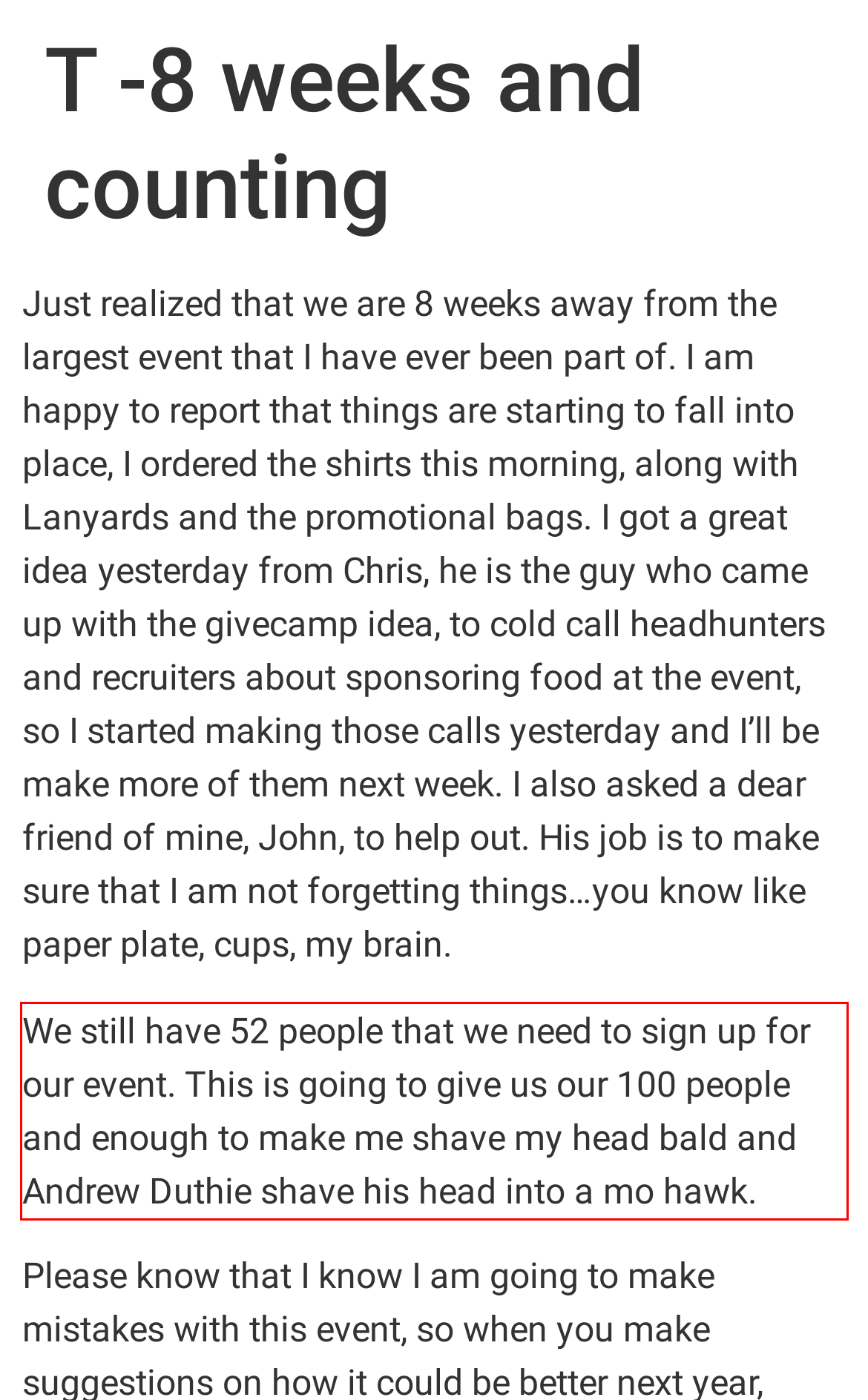Given the screenshot of a webpage, identify the red rectangle bounding box and recognize the text content inside it, generating the extracted text.

We still have 52 people that we need to sign up for our event. This is going to give us our 100 people and enough to make me shave my head bald and Andrew Duthie shave his head into a mo hawk.